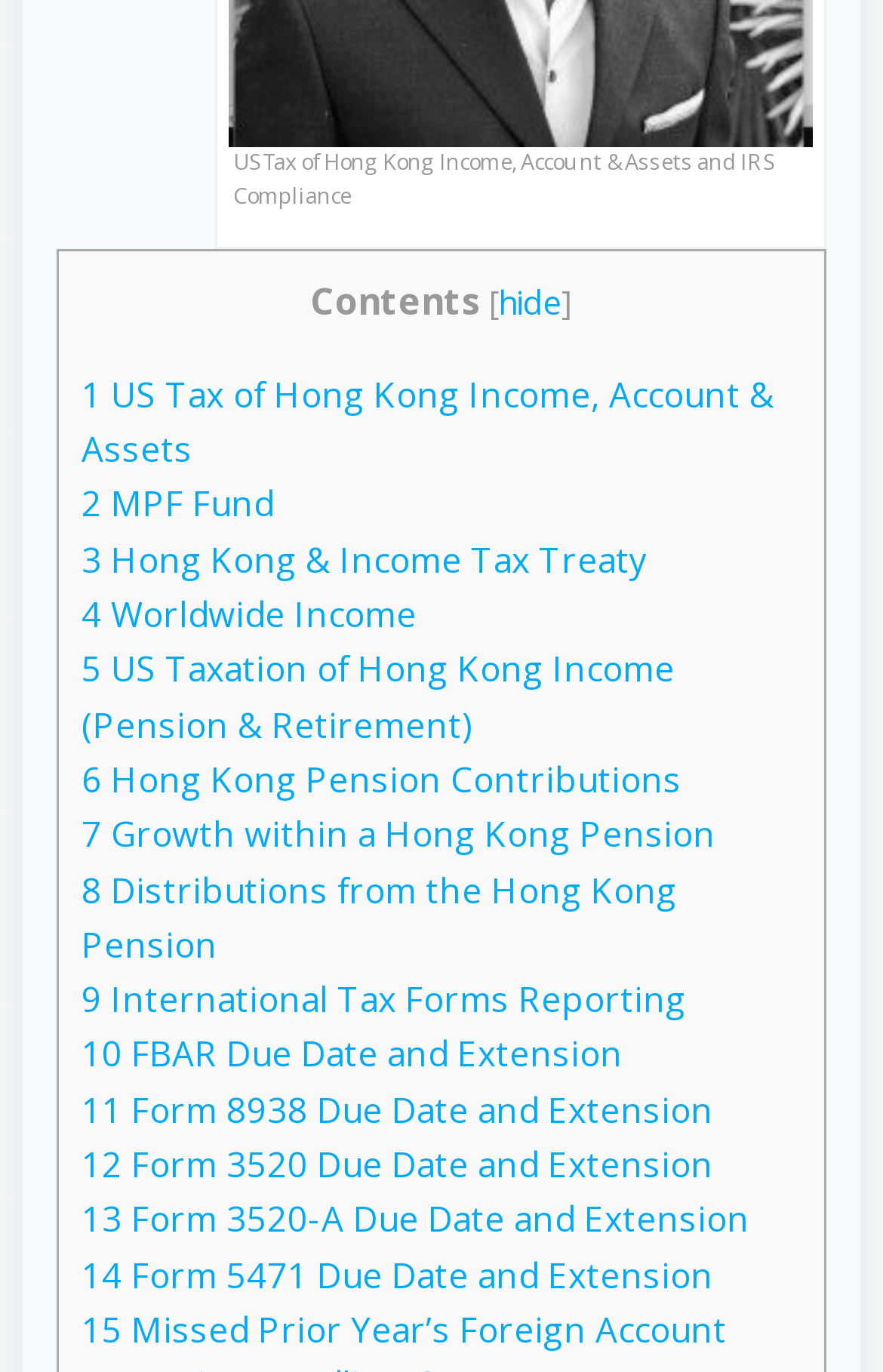Find the bounding box coordinates of the element I should click to carry out the following instruction: "Read 'MPF Fund'".

[0.092, 0.35, 0.31, 0.383]